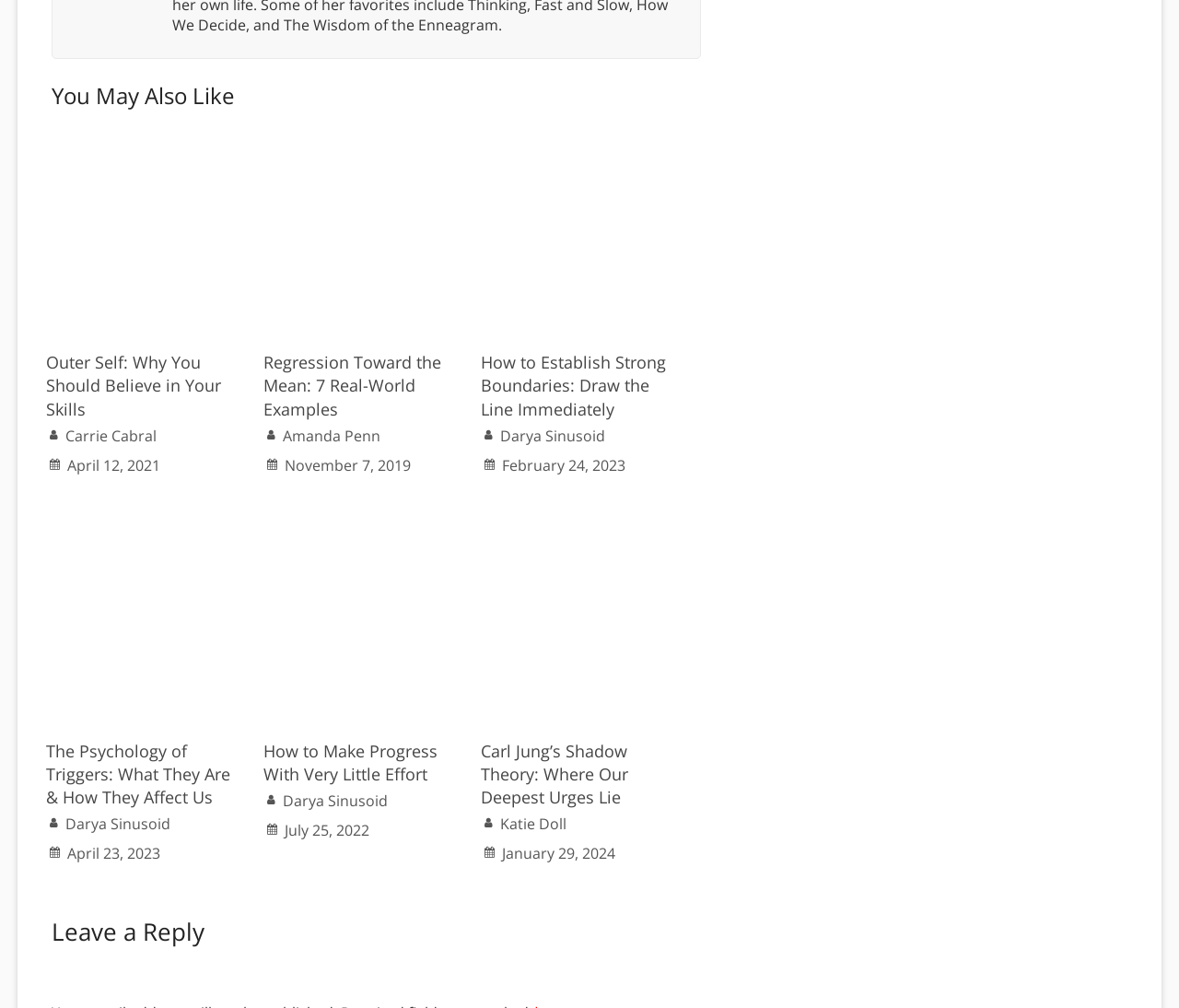Identify the bounding box for the element characterized by the following description: "aria-label="Open RSS feed"".

None